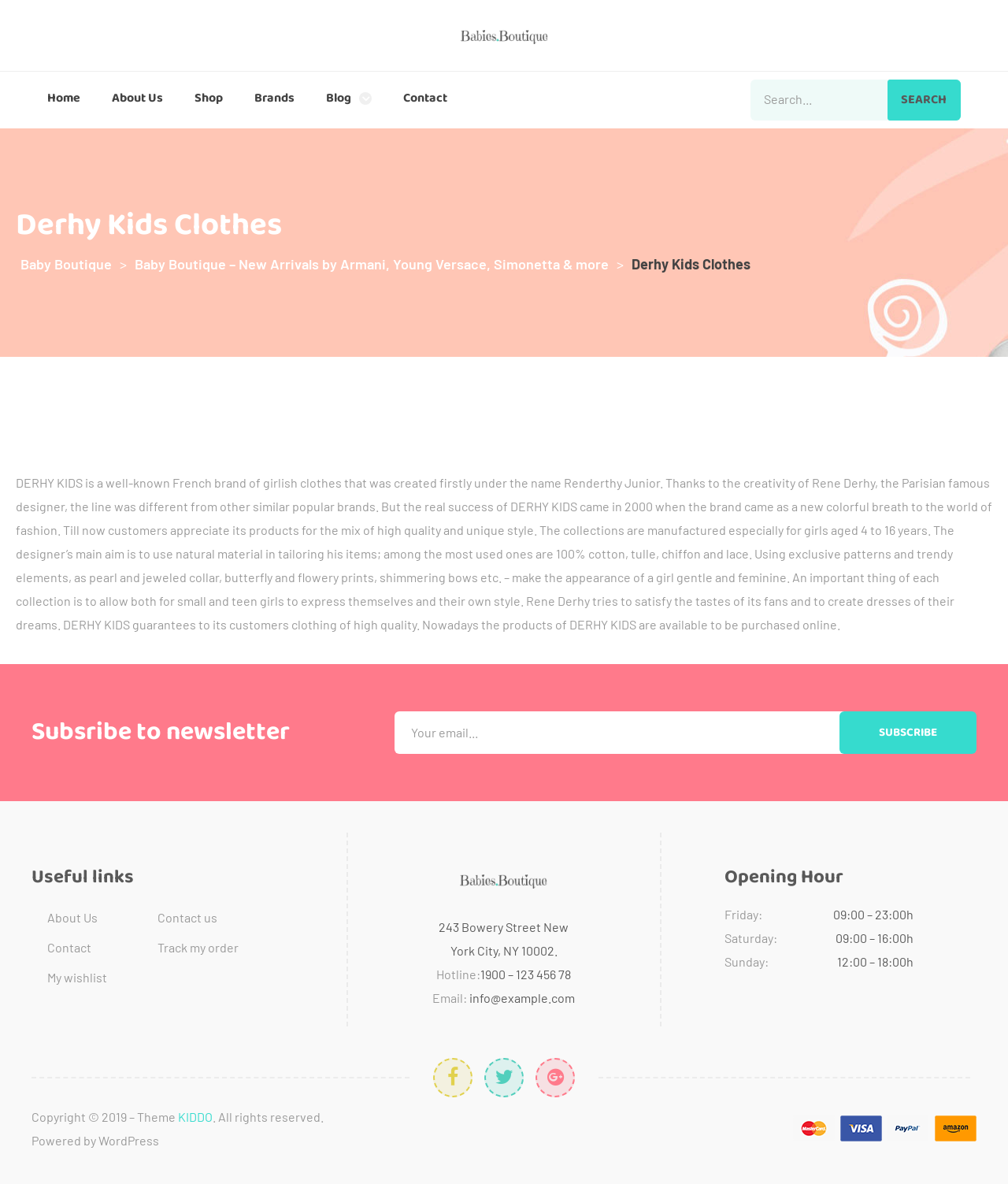Please identify the bounding box coordinates for the region that you need to click to follow this instruction: "Go to top of the page".

[0.943, 0.82, 0.984, 0.857]